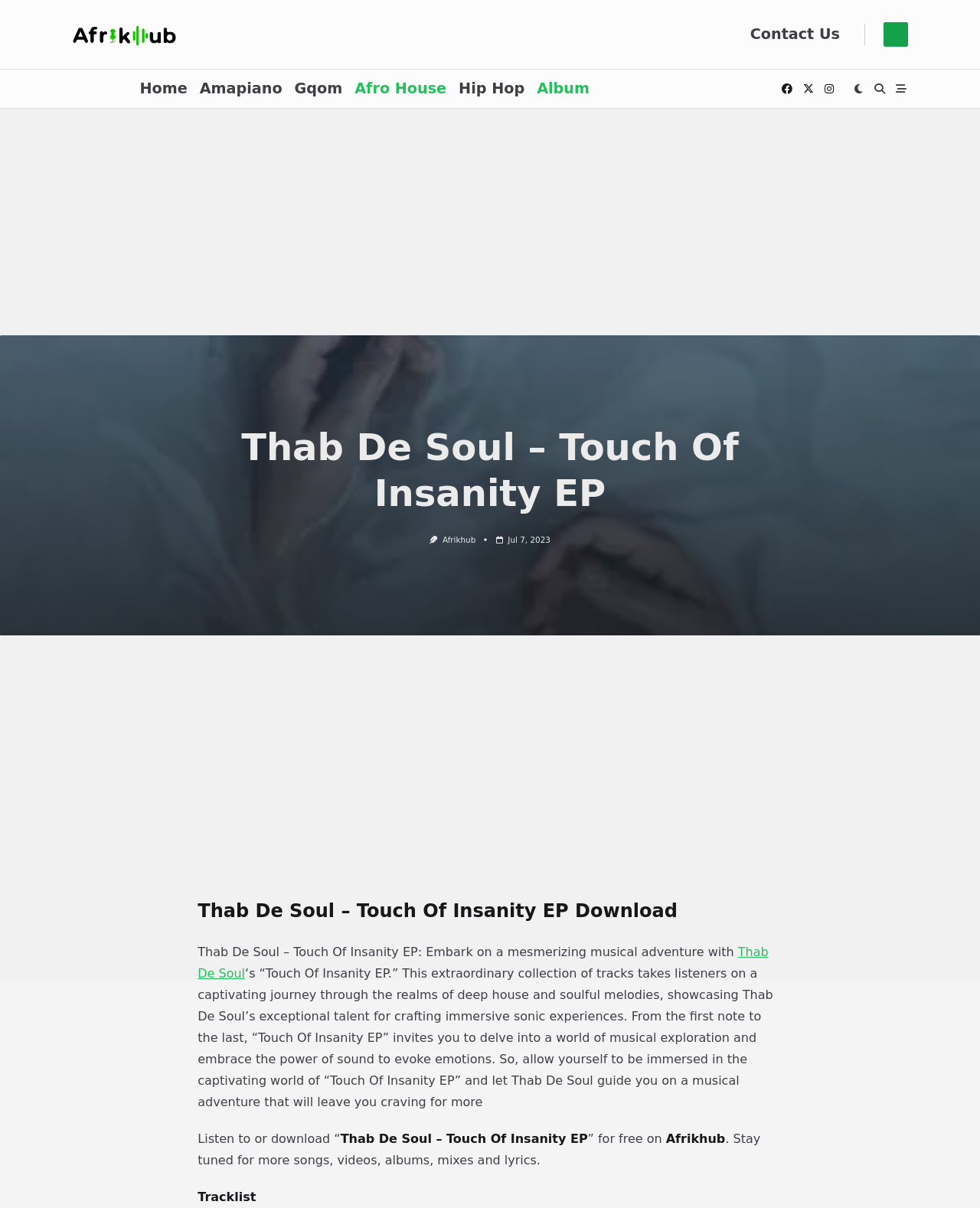Identify the bounding box of the HTML element described here: "Contact us". Provide the coordinates as four float numbers between 0 and 1: [left, top, right, bottom].

[0.759, 0.014, 0.863, 0.043]